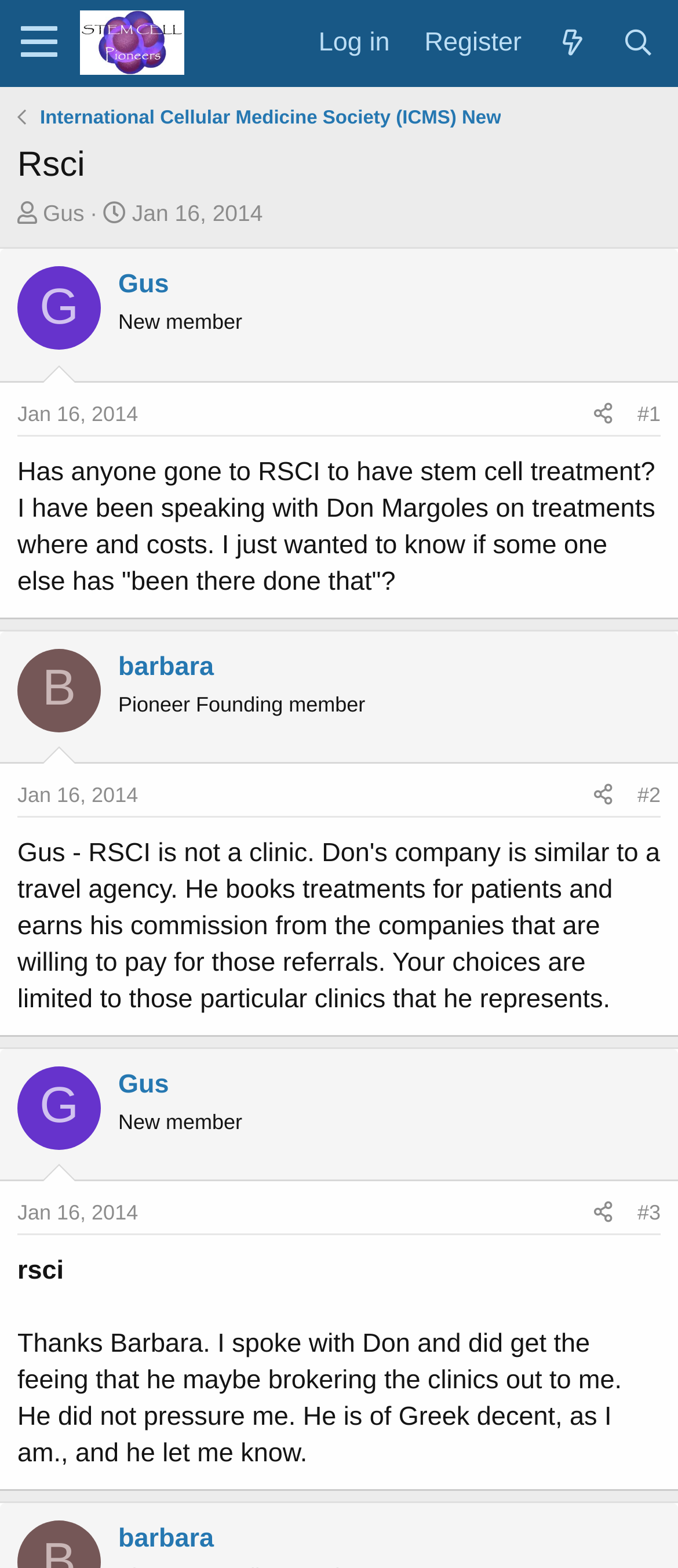Please identify the bounding box coordinates of the region to click in order to complete the given instruction: "Read the post by Barbara". The coordinates should be four float numbers between 0 and 1, i.e., [left, top, right, bottom].

[0.174, 0.416, 0.315, 0.434]